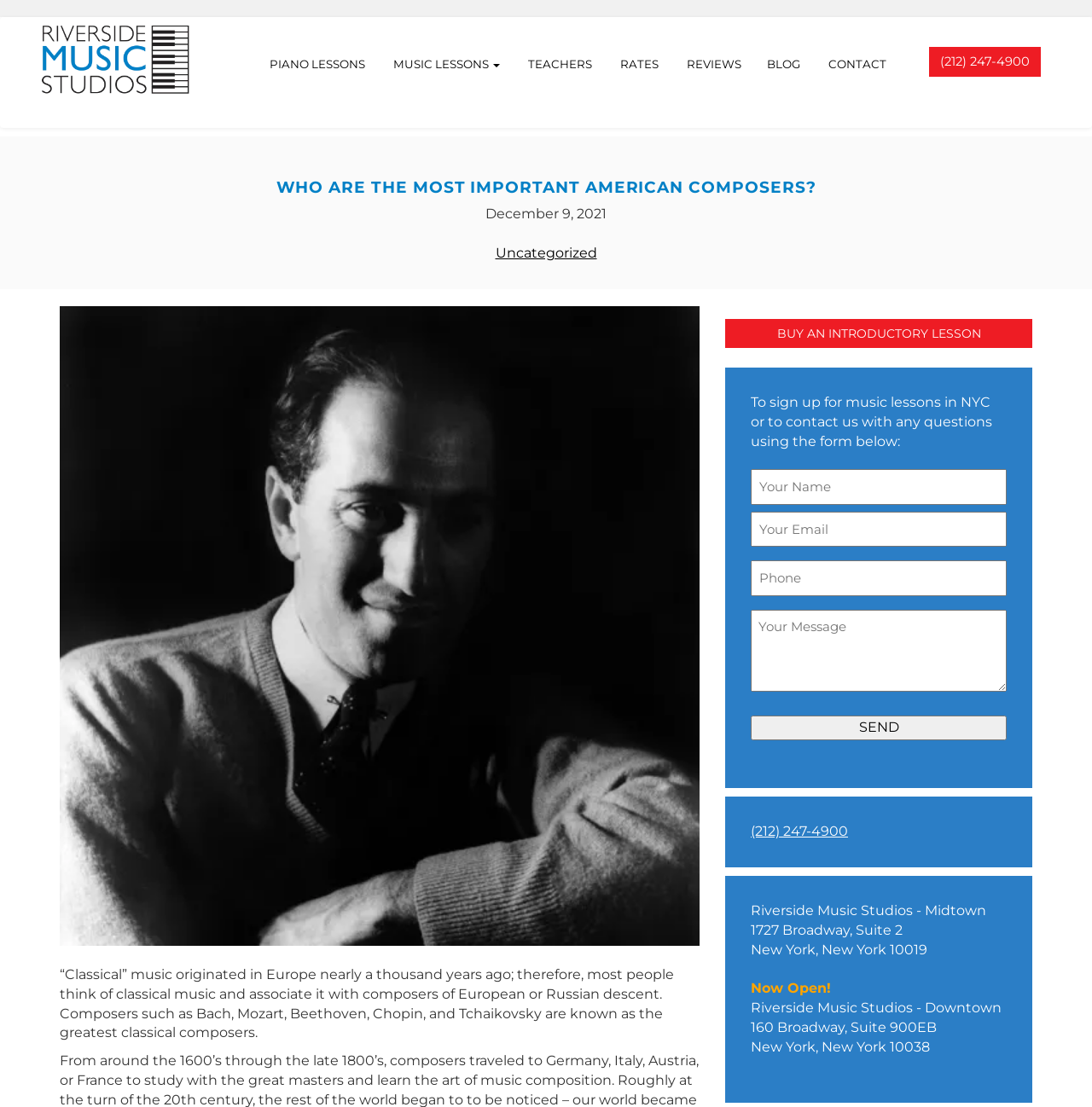Provide the bounding box coordinates of the UI element this sentence describes: "name="input_1" placeholder="Your Name"".

[0.688, 0.424, 0.922, 0.456]